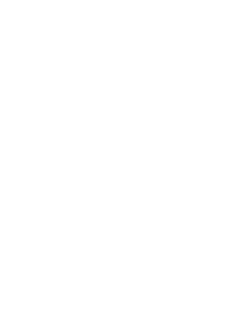What is the name of the team represented by the logo?
Using the information from the image, answer the question thoroughly.

The caption clearly states that the logo represents the 'PIELSTICKER MOHME' team, which is a law firm committed to providing high-quality legal services and representation to their clients.